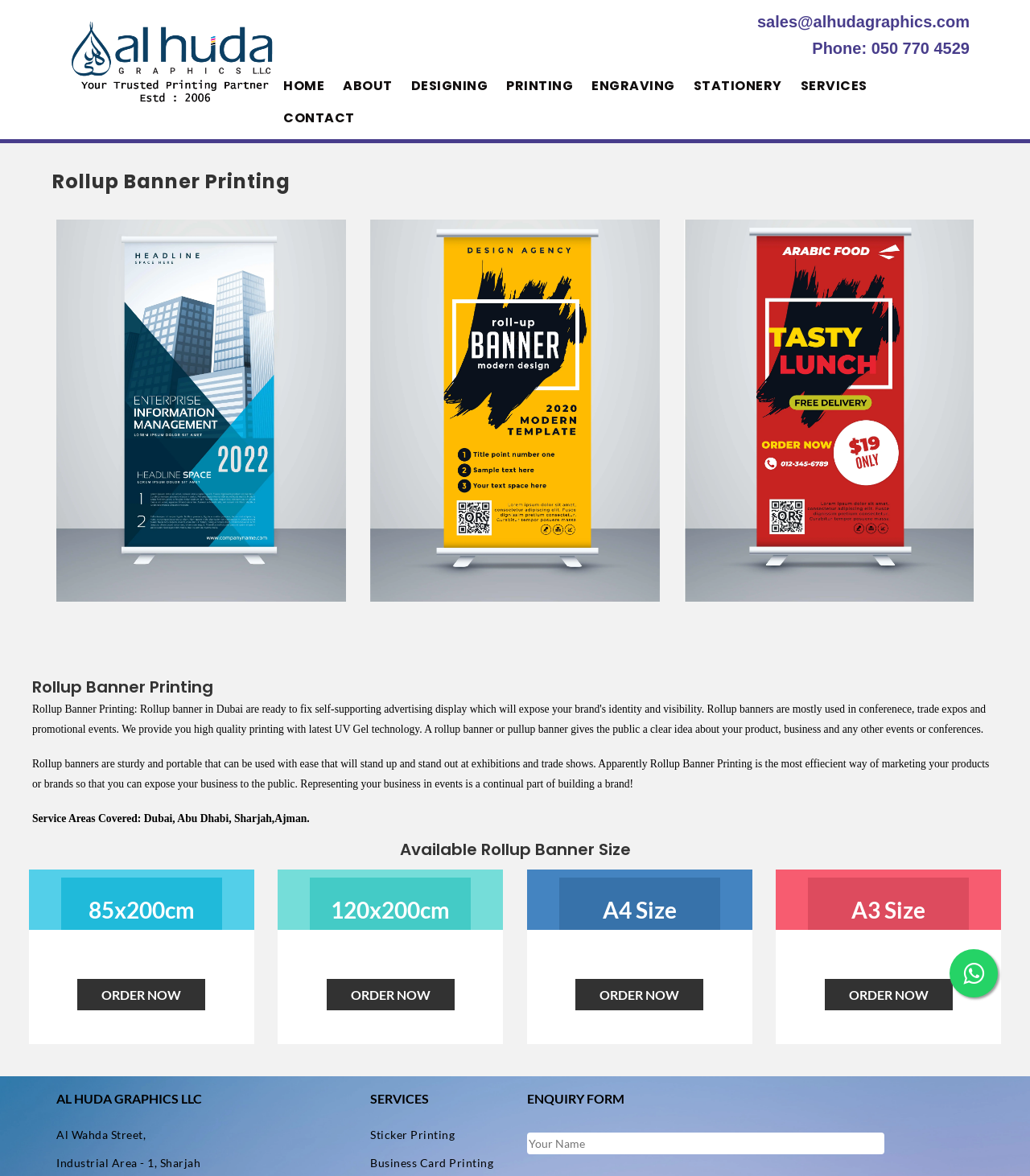Give a one-word or phrase response to the following question: What are the available rollup banner sizes?

85x200cm, 120x200cm, A4 Size, A3 Size